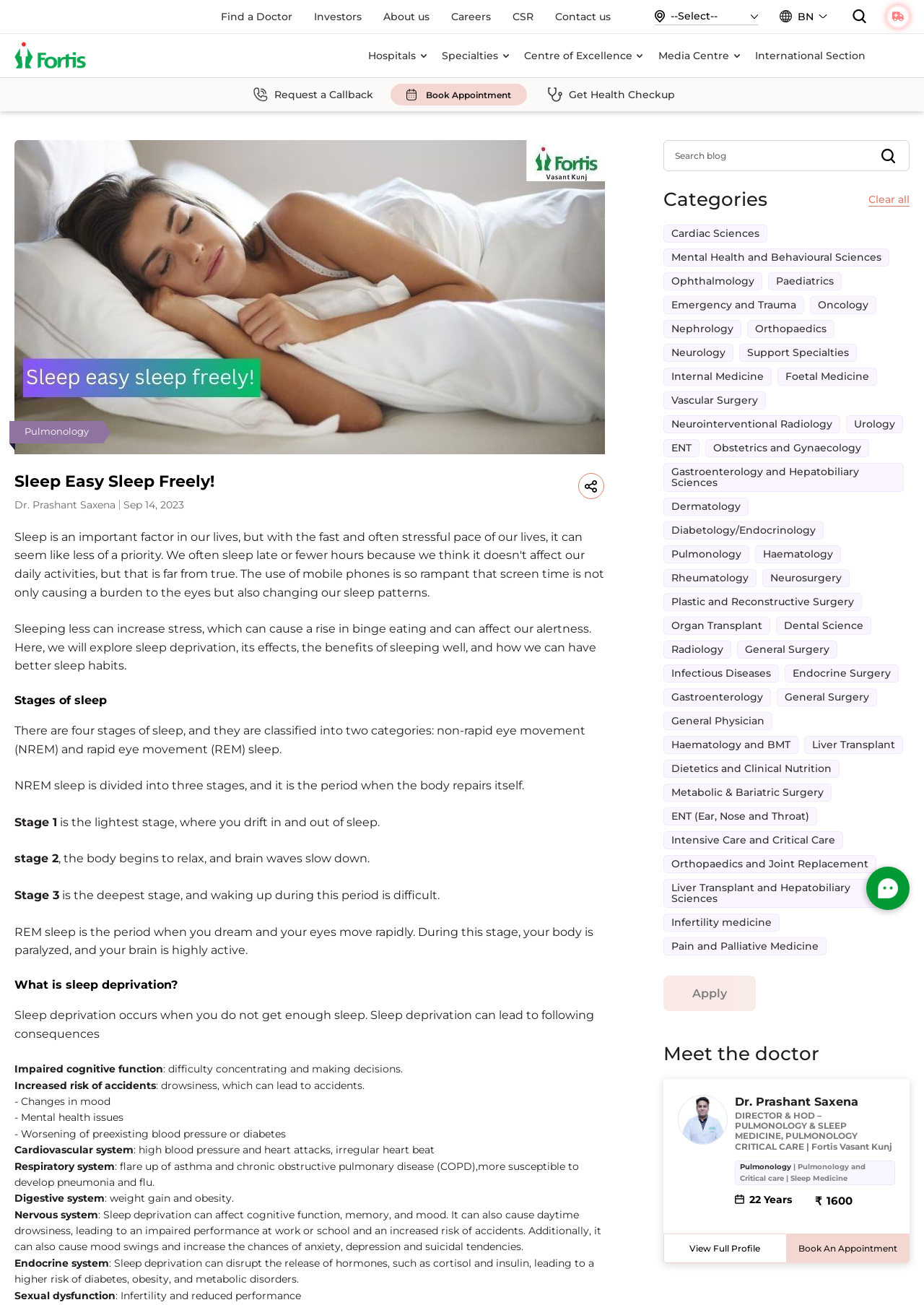Who is the author of the article?
Based on the image, give a concise answer in the form of a single word or short phrase.

Dr. Prashant Saxena